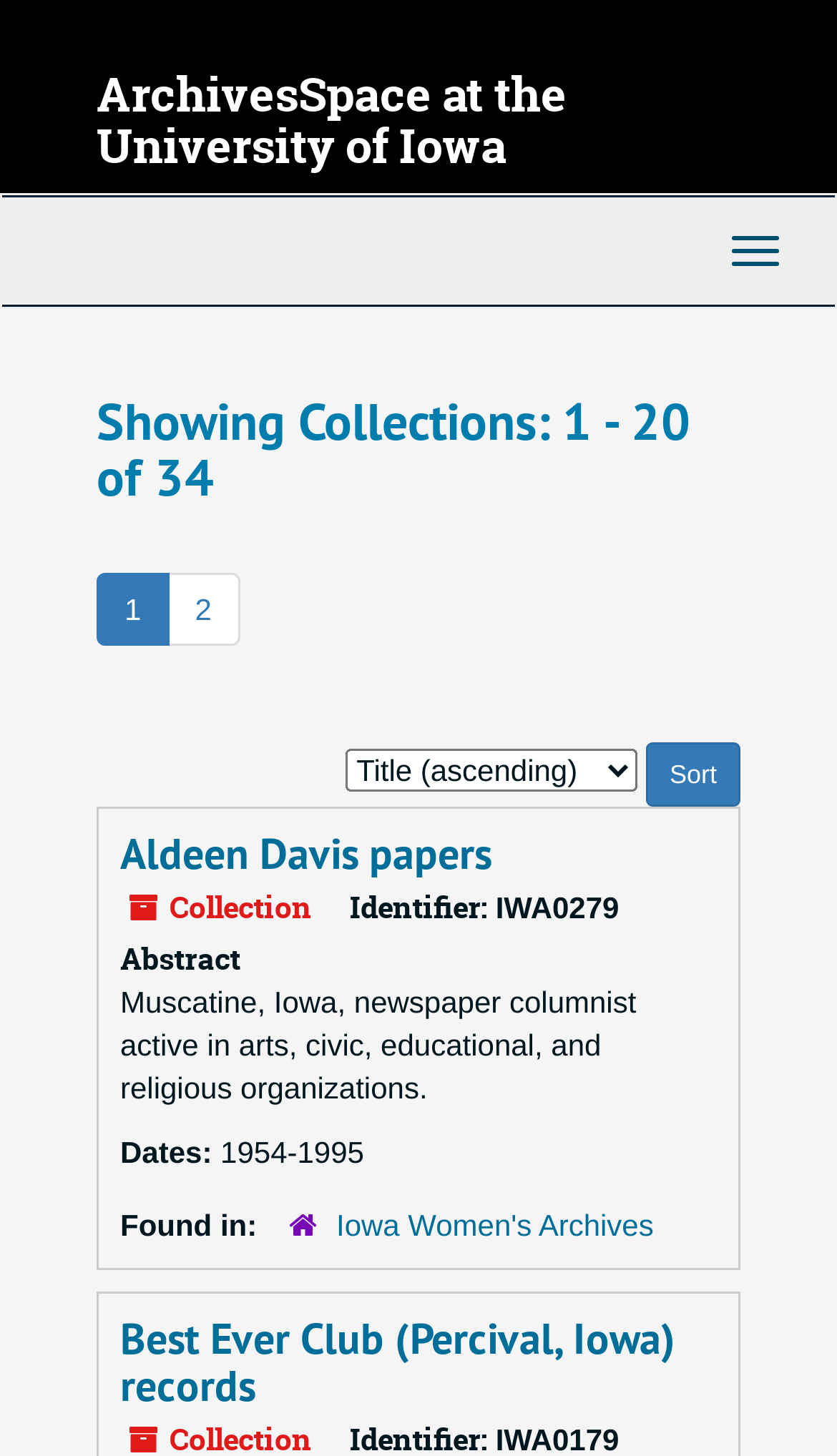Generate the text content of the main heading of the webpage.

ArchivesSpace at the University of Iowa